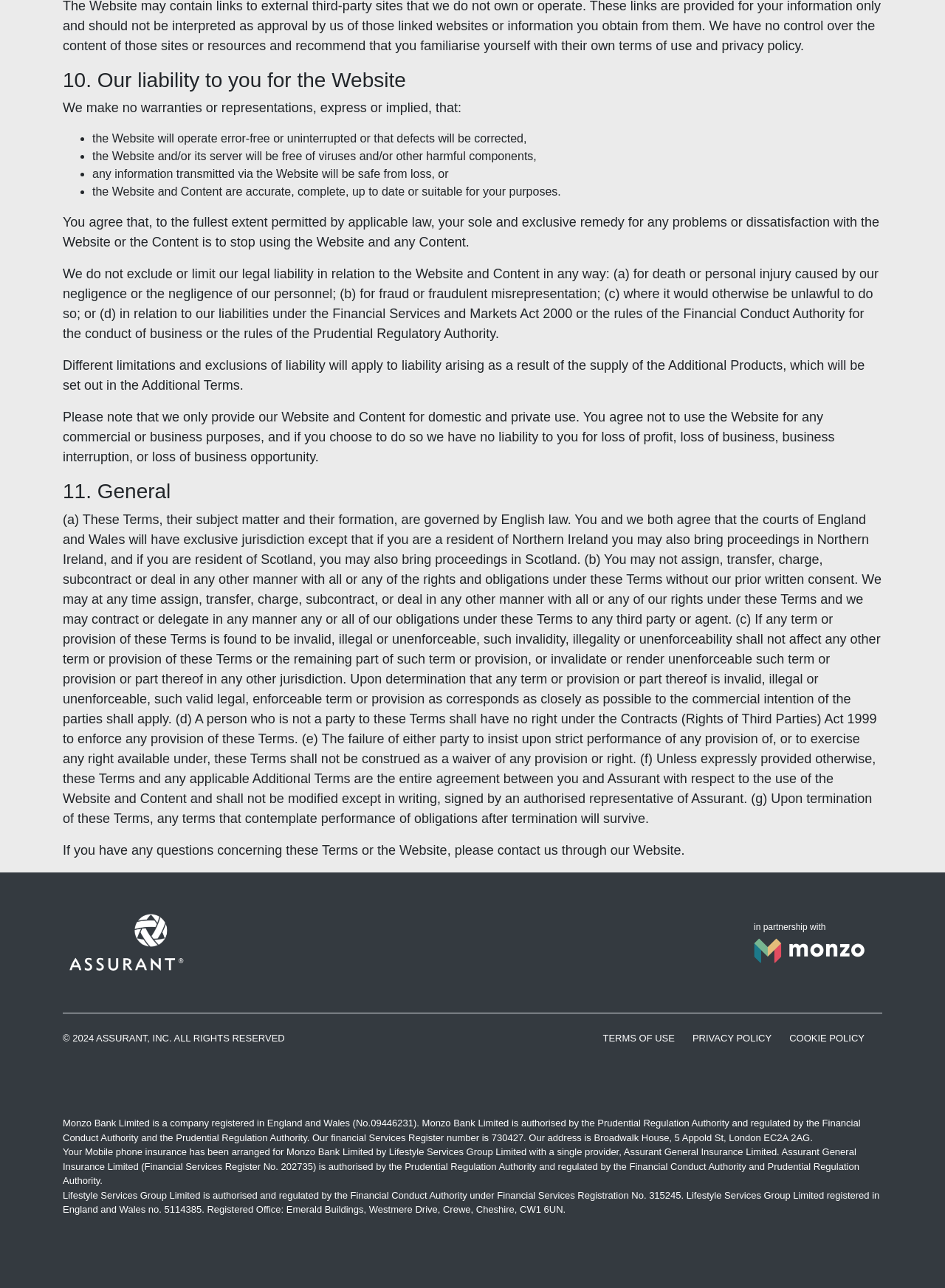What is the registration number of Lifestyle Services Group Limited?
From the image, provide a succinct answer in one word or a short phrase.

5114385